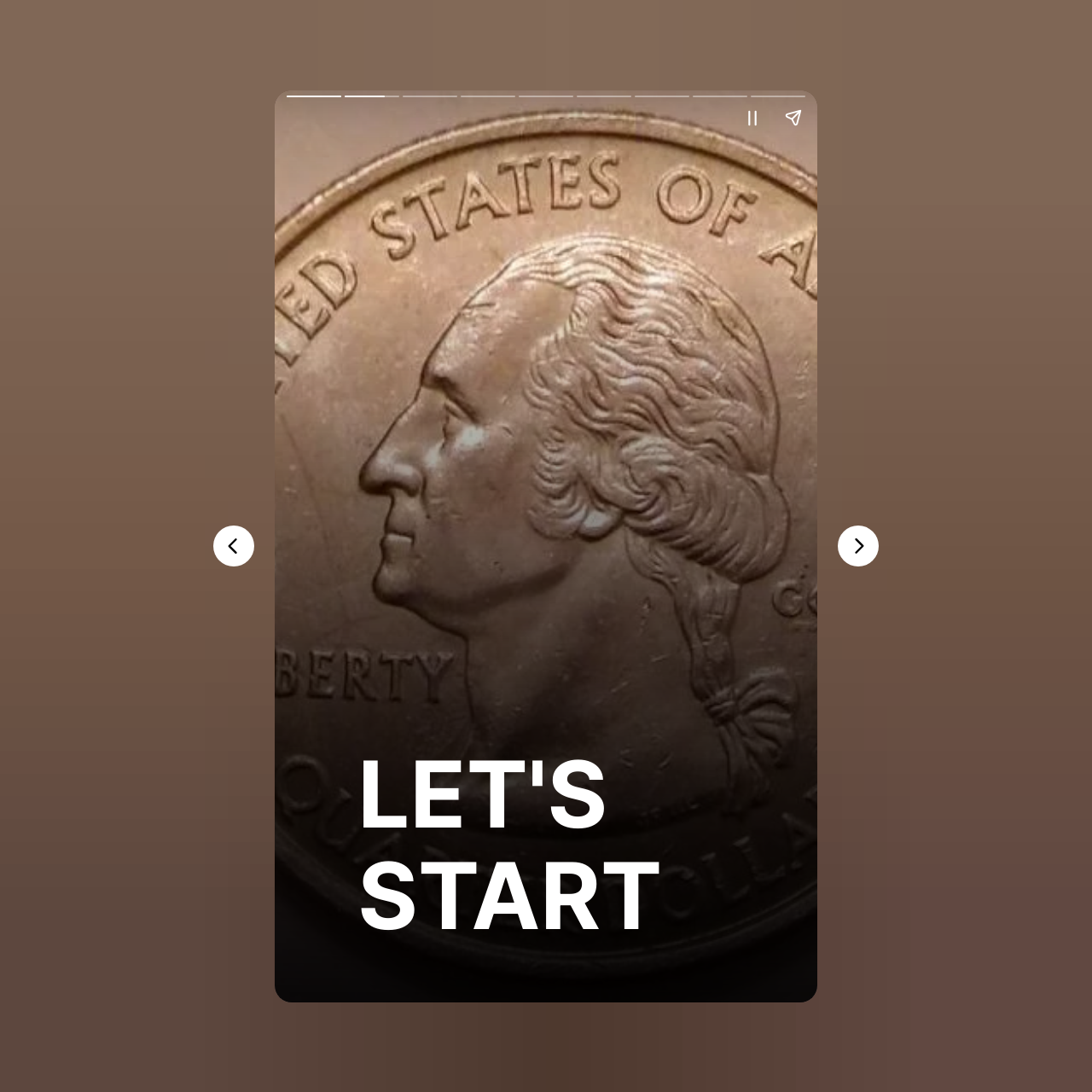Write a detailed summary of the webpage, including text, images, and layout.

The webpage is about 5 rare and most valuable Bicentennial Quarters worth money. At the top center of the page, there is a large image with the same title as the webpage. Below the image, there are two buttons, "Pause story" and "Share story", positioned side by side, with the "Pause story" button on the left and the "Share story" button on the right. 

On the left side of the page, there is a "Previous page" button, while on the right side, there is a "Next page" button. These two buttons are at the same vertical level, roughly in the middle of the page. 

There are also two complementary sections on the page, one above the buttons and the other below them. However, these sections do not contain any text or images with descriptive content.